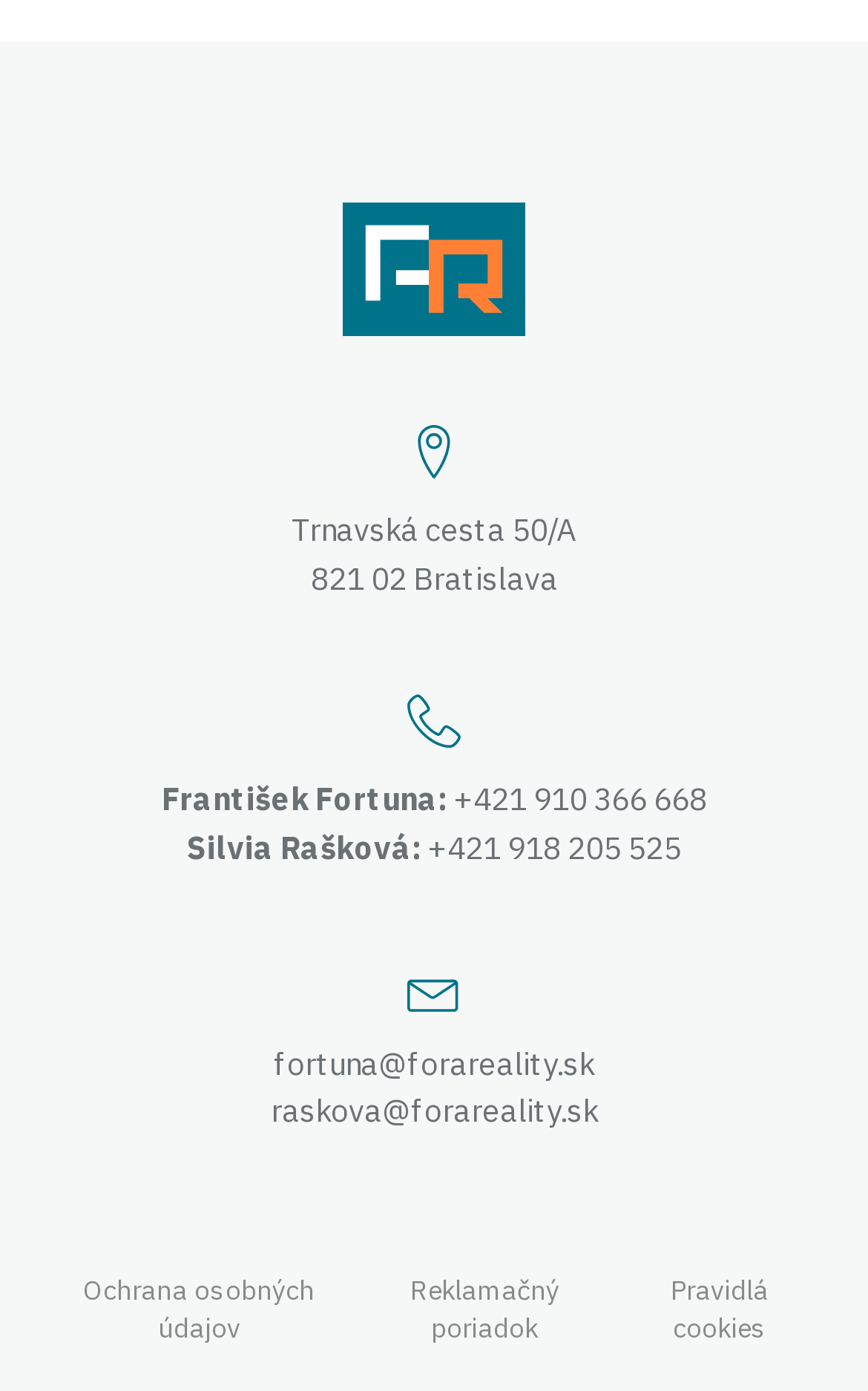Predict the bounding box of the UI element based on this description: "Join HCA".

None